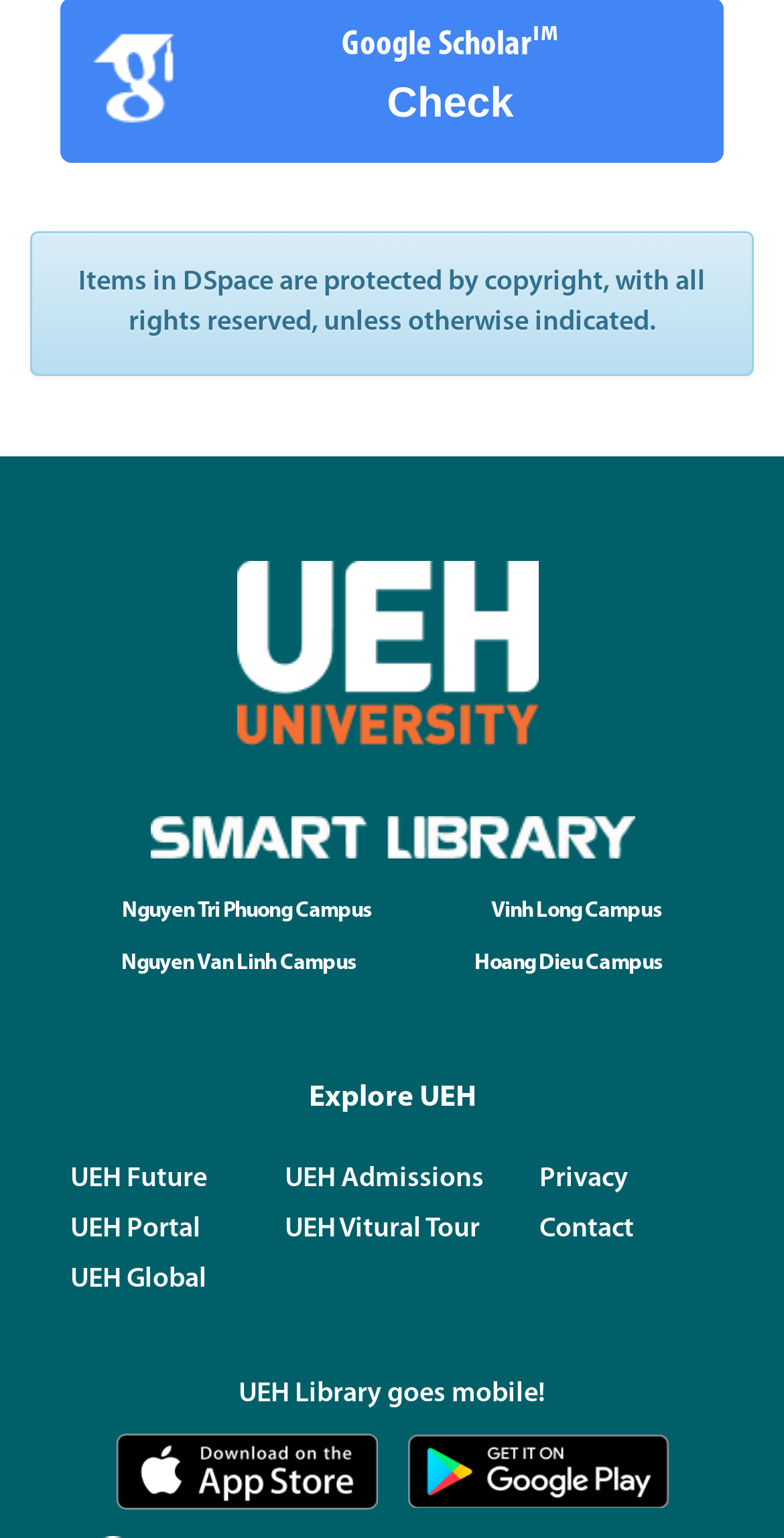Identify the bounding box coordinates of the clickable region required to complete the instruction: "Access UEH Portal". The coordinates should be given as four float numbers within the range of 0 and 1, i.e., [left, top, right, bottom].

[0.09, 0.789, 0.256, 0.809]